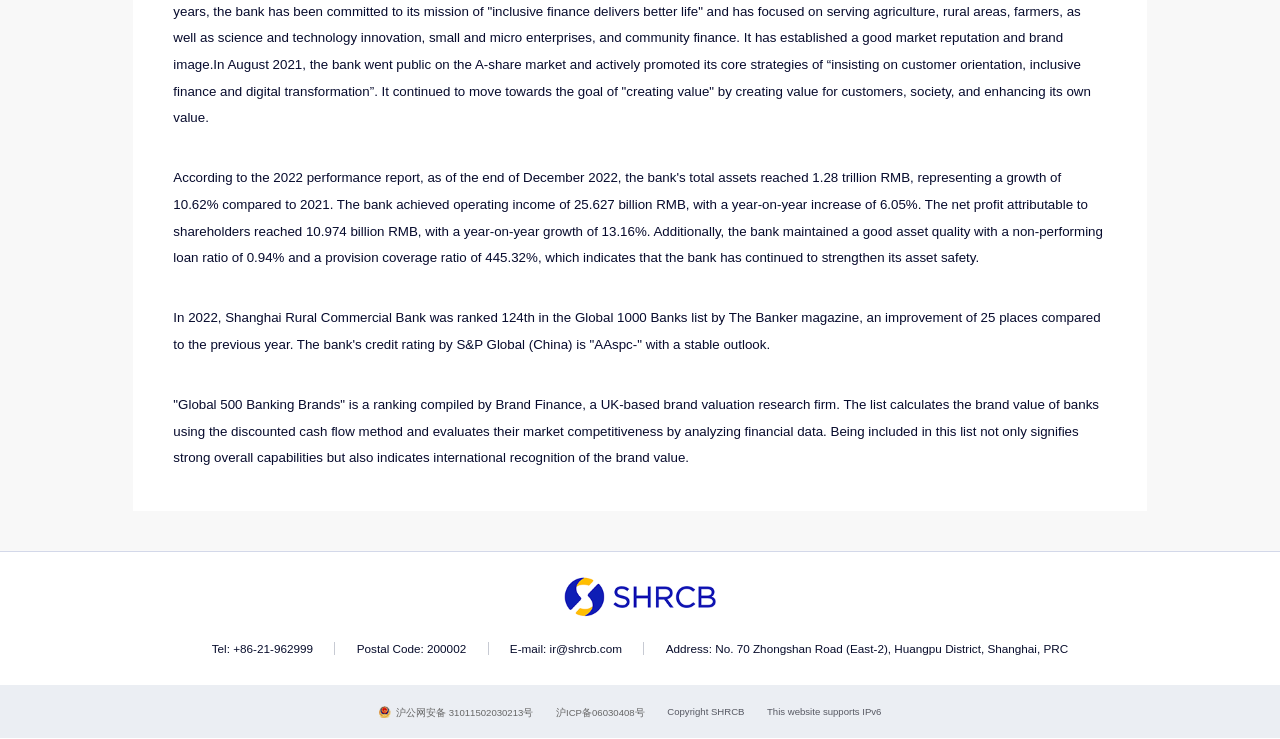Bounding box coordinates should be provided in the format (top-left x, top-left y, bottom-right x, bottom-right y) with all values between 0 and 1. Identify the bounding box for this UI element: Socials & More

None